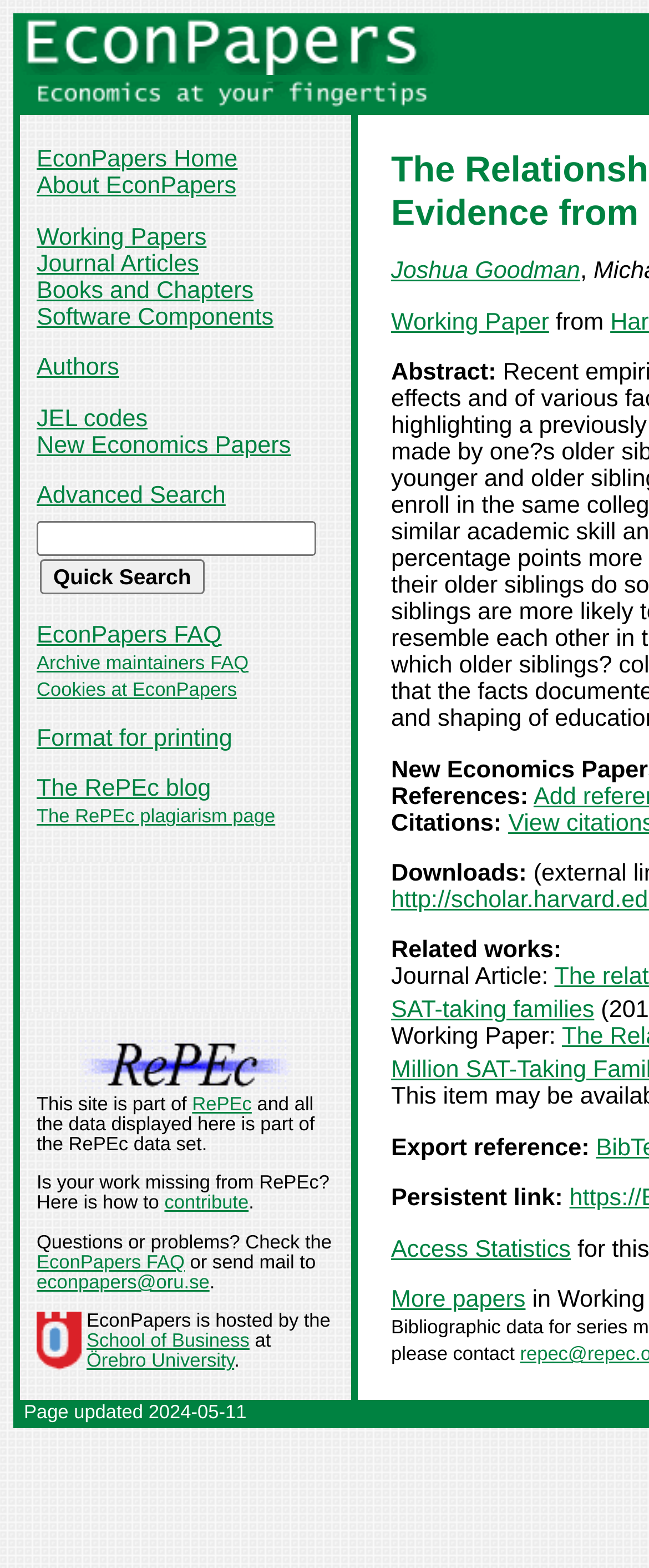What is the name of the website?
Look at the screenshot and provide an in-depth answer.

The name of the website can be found in the top-left corner of the webpage, where it is written as 'EconPapers' with a link to the homepage.